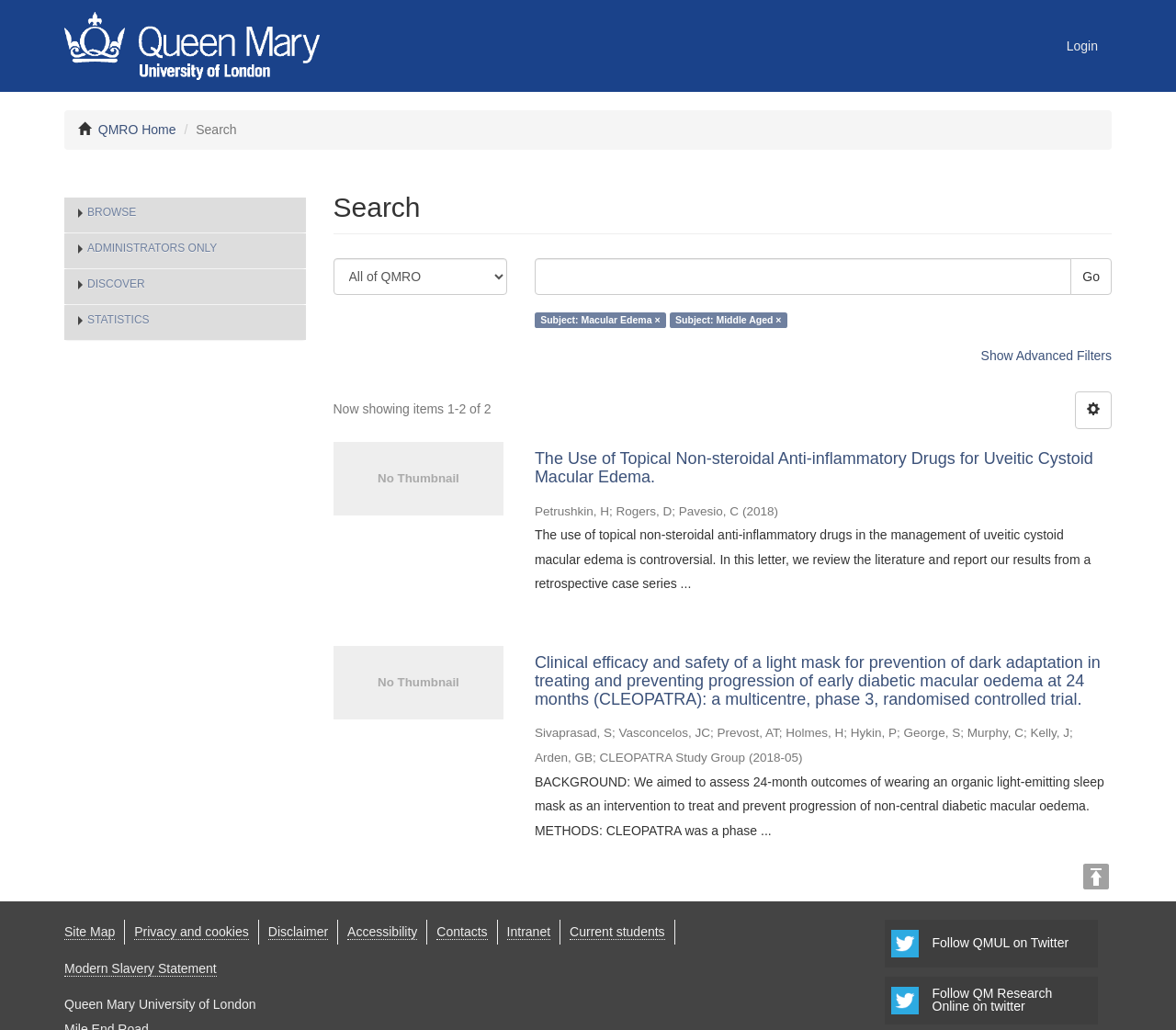What is the purpose of the 'Go' button?
Answer the question with a detailed explanation, including all necessary information.

The 'Go' button is located next to a search box, and its purpose is to submit the search query to retrieve relevant results.